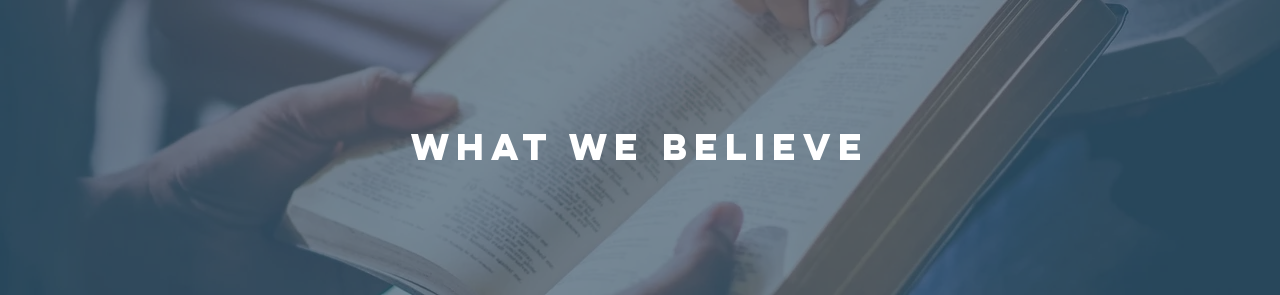Provide a brief response to the question using a single word or phrase: 
What is the purpose of the imagery?

To engage with the church's mission